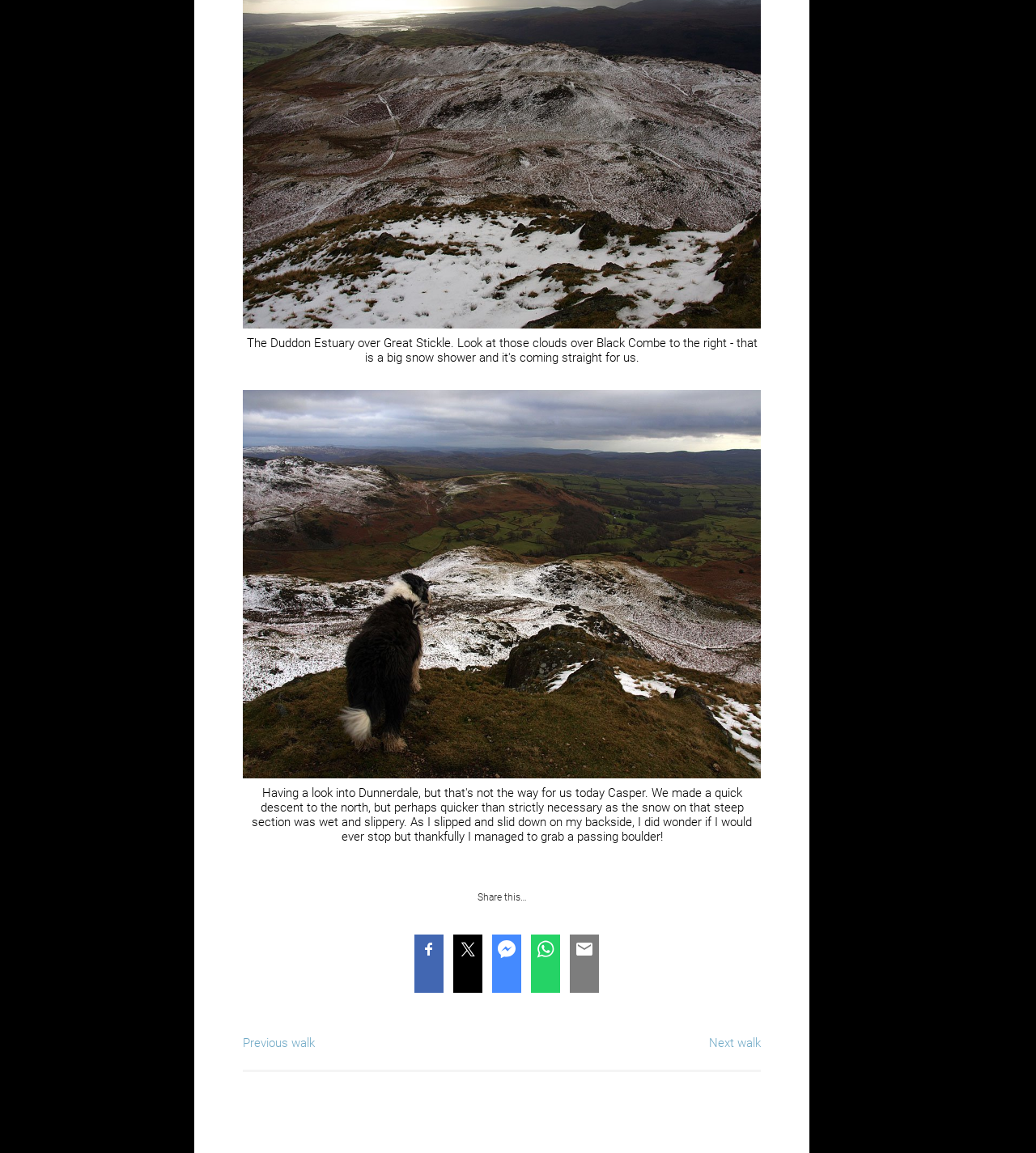Please determine the bounding box coordinates of the area that needs to be clicked to complete this task: 'Go to previous walk'. The coordinates must be four float numbers between 0 and 1, formatted as [left, top, right, bottom].

[0.234, 0.898, 0.304, 0.911]